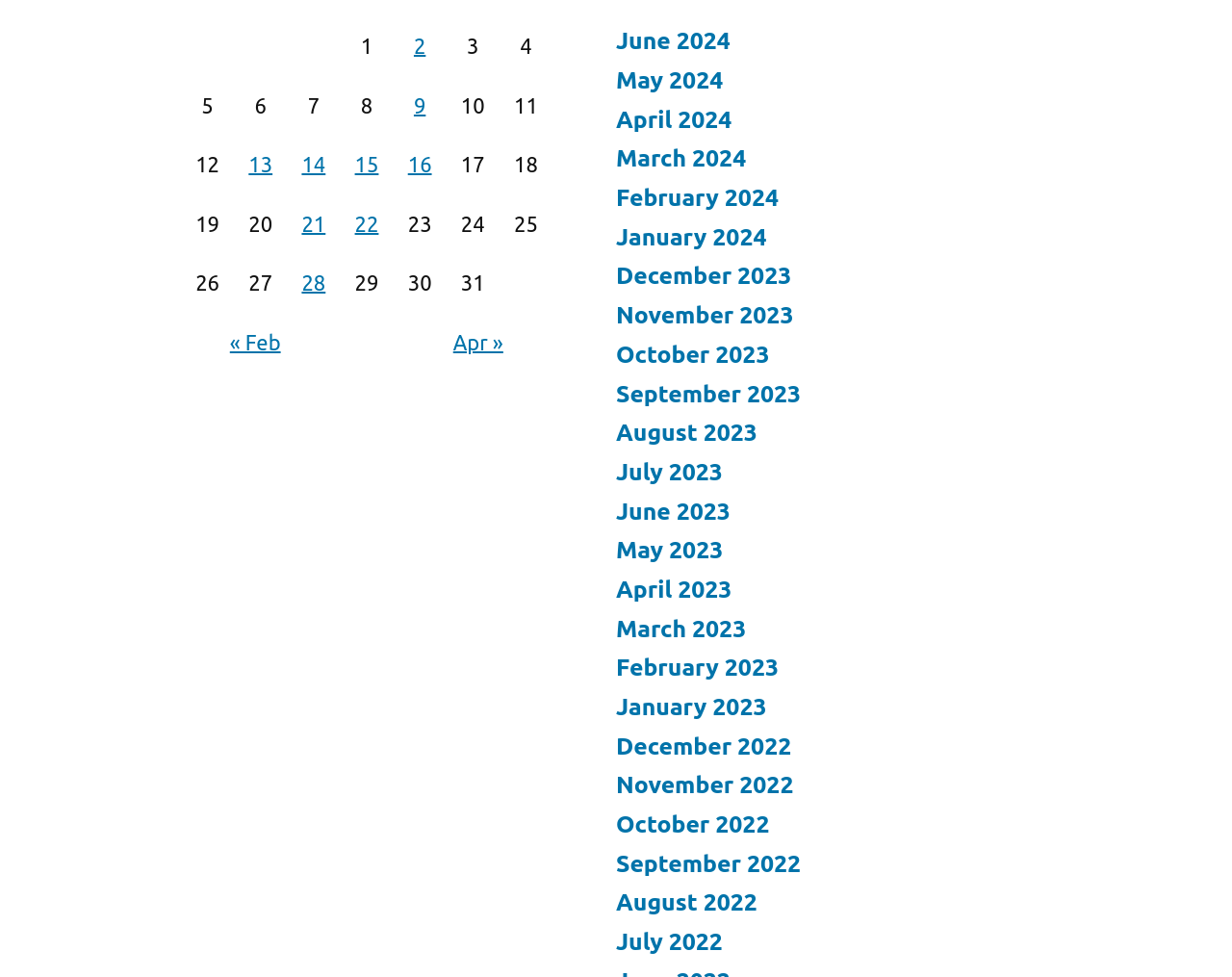Pinpoint the bounding box coordinates of the area that should be clicked to complete the following instruction: "Click on the 'Posts published on March 13, 2012' link". The coordinates must be given as four float numbers between 0 and 1, i.e., [left, top, right, bottom].

[0.202, 0.156, 0.221, 0.18]